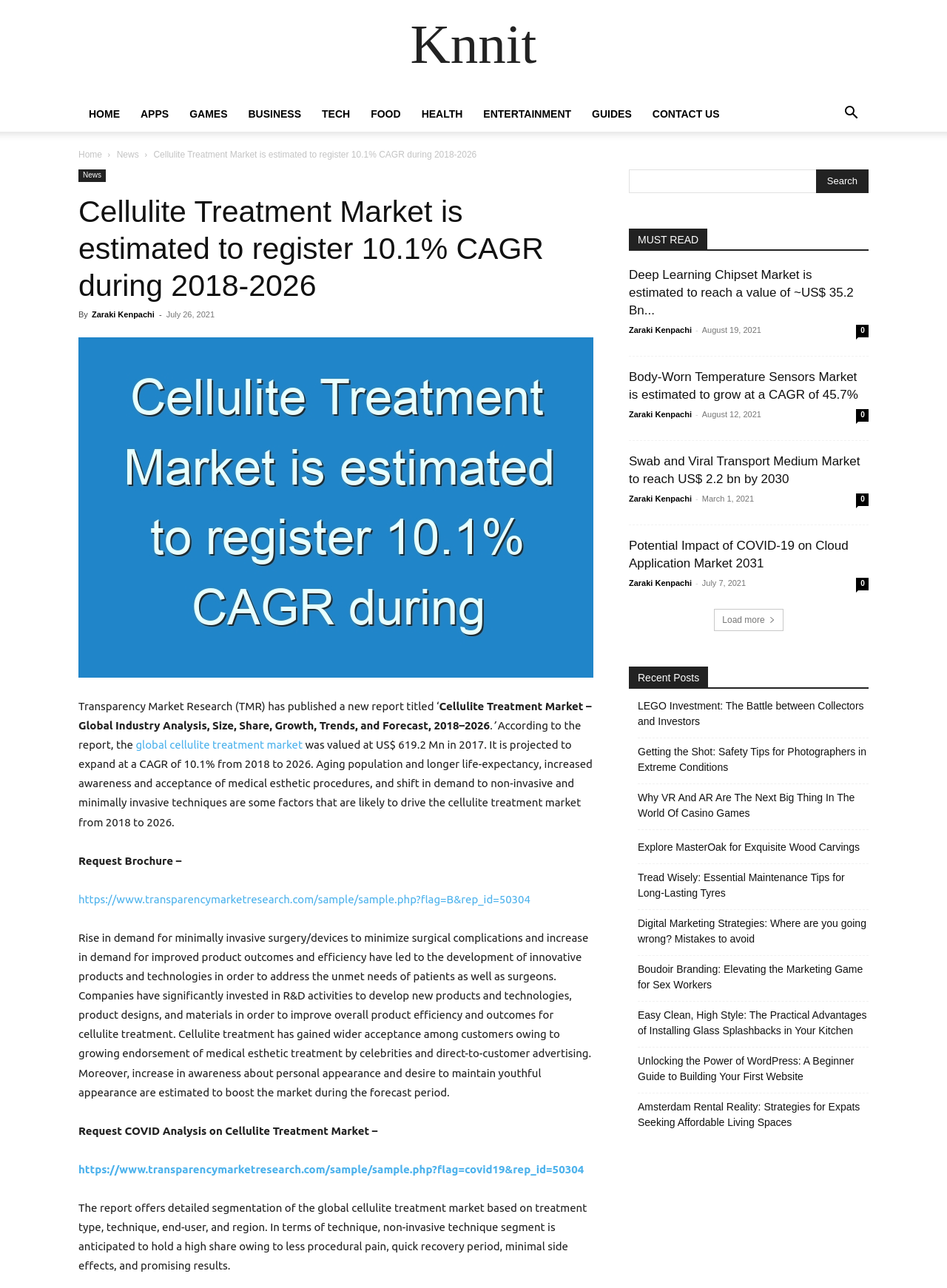Provide the bounding box coordinates of the area you need to click to execute the following instruction: "Request a brochure".

[0.083, 0.663, 0.192, 0.673]